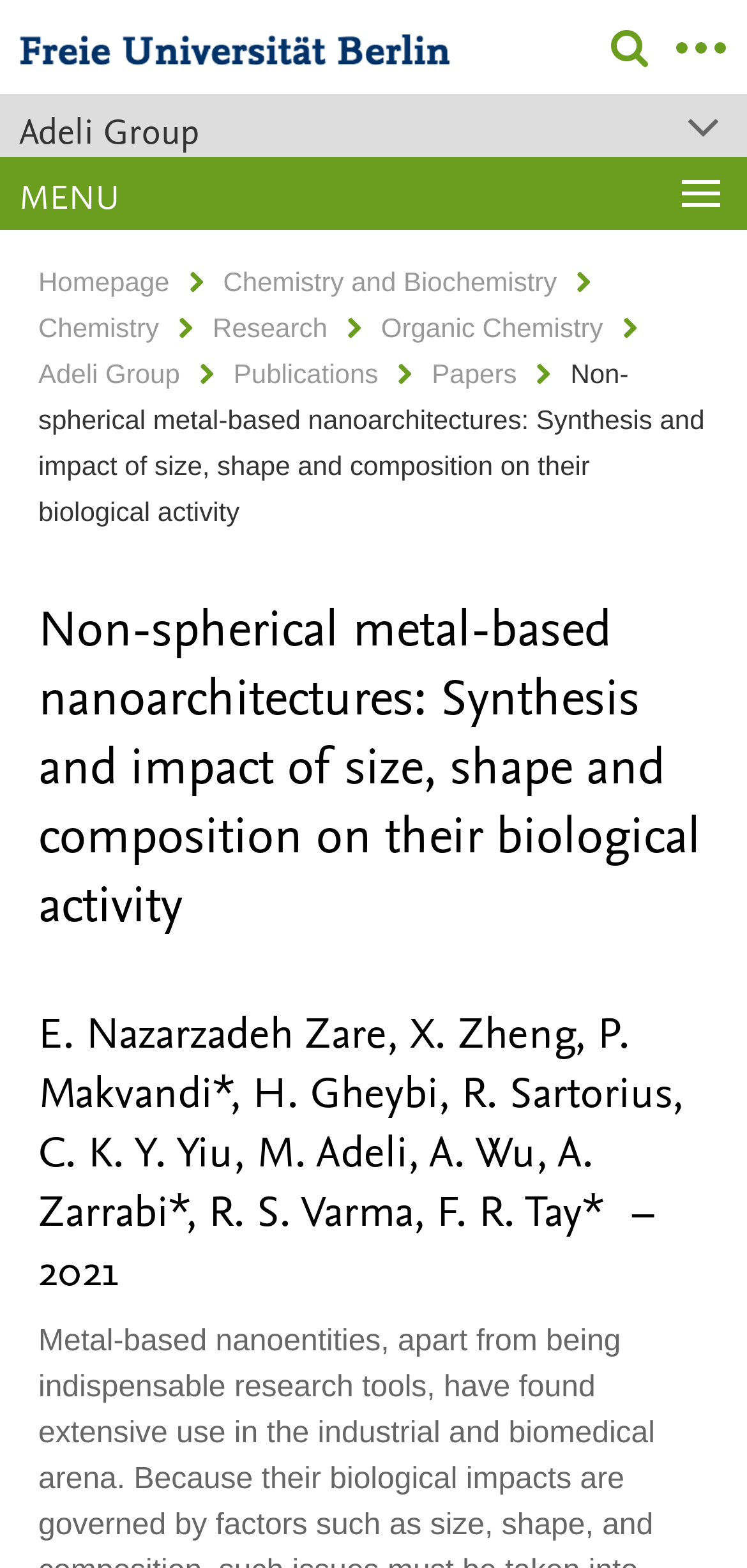What is the title of the research paper?
Provide a short answer using one word or a brief phrase based on the image.

Non-spherical metal-based nanoarchitectures: Synthesis and impact of size, shape and composition on their biological activity